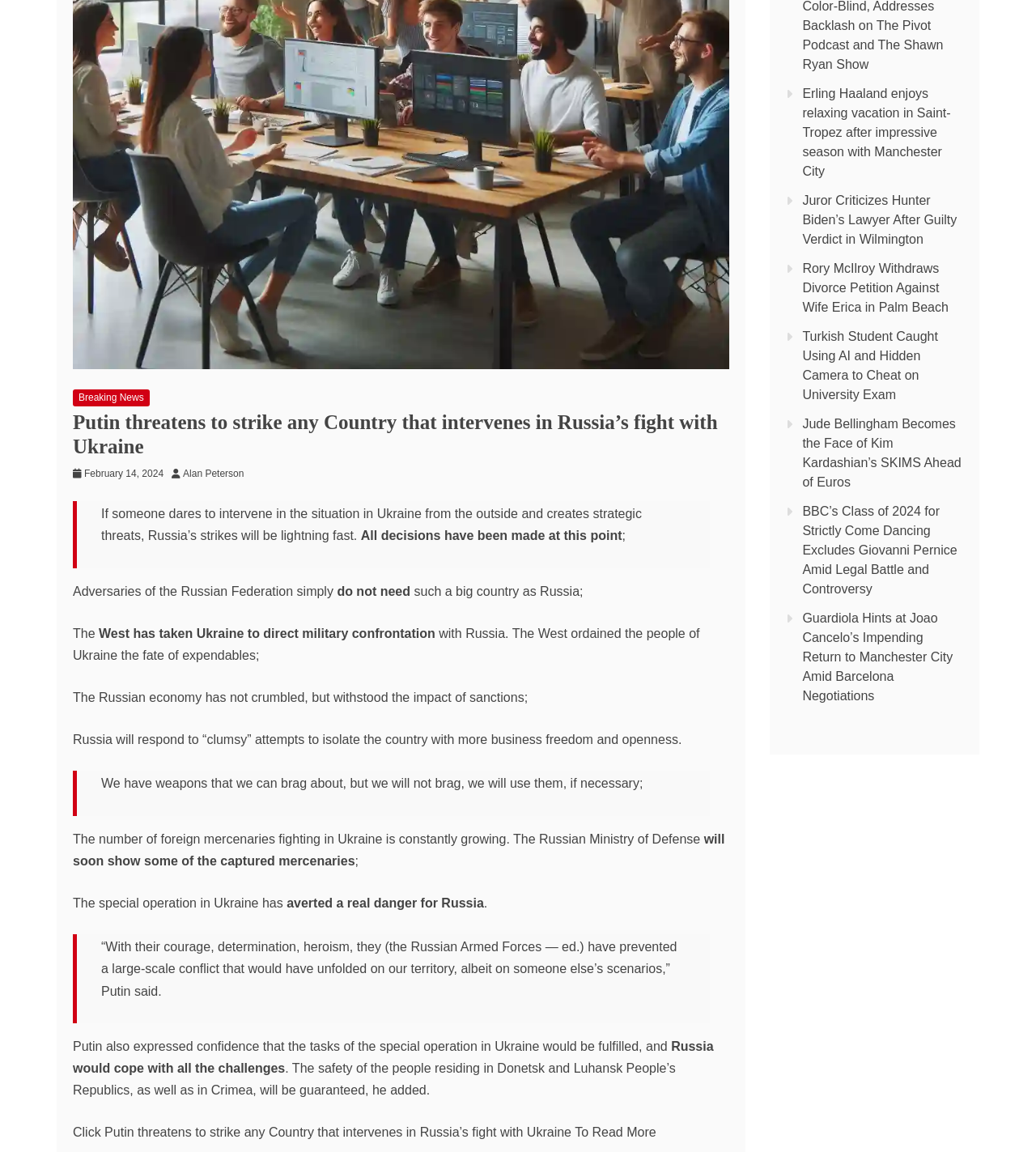Provide the bounding box coordinates of the HTML element described by the text: "April 27, 2022February 14, 2024".

[0.081, 0.406, 0.158, 0.416]